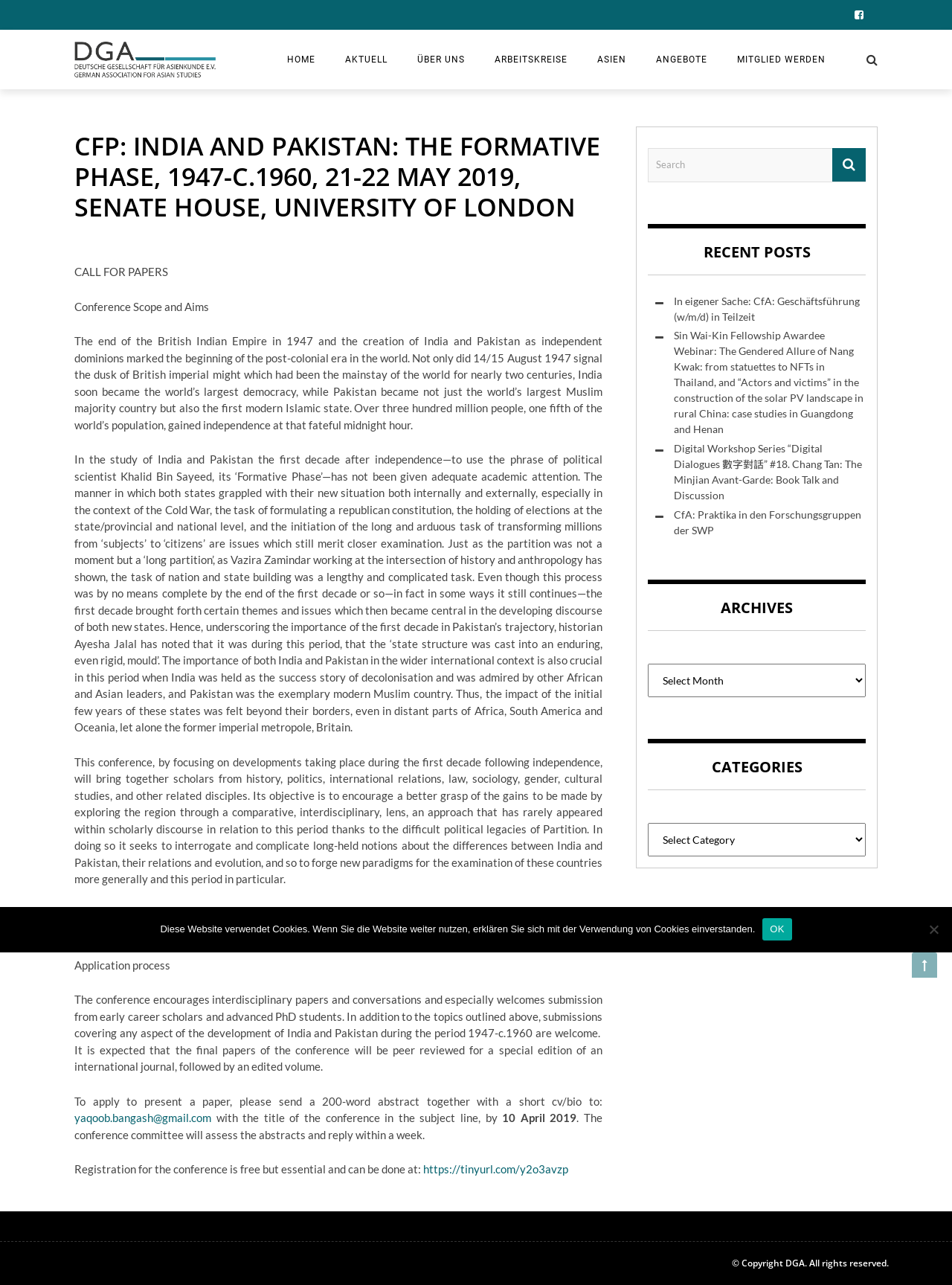Please identify the bounding box coordinates of the element's region that needs to be clicked to fulfill the following instruction: "Explore the 'Popular Topics' section". The bounding box coordinates should consist of four float numbers between 0 and 1, i.e., [left, top, right, bottom].

None